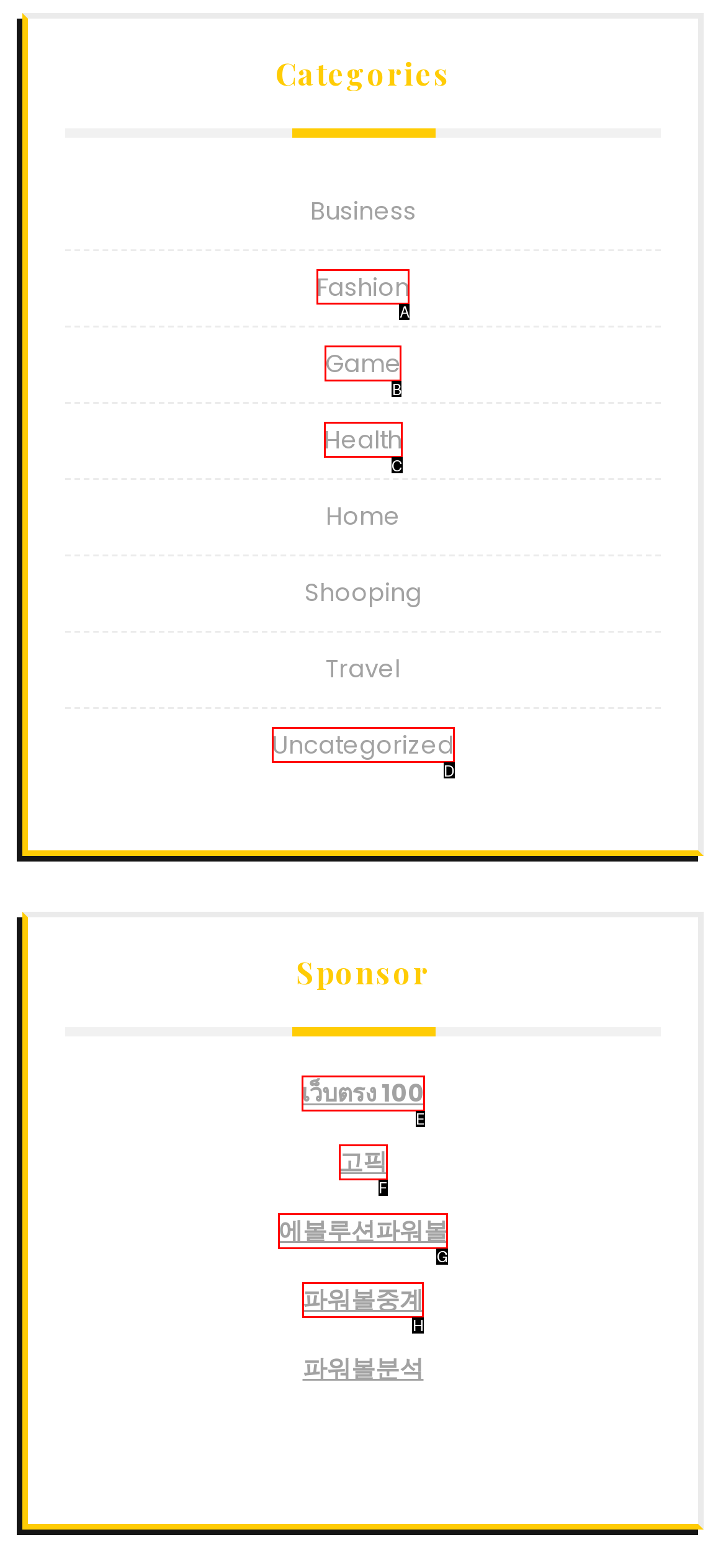Indicate which UI element needs to be clicked to fulfill the task: Find us on social media
Answer with the letter of the chosen option from the available choices directly.

None